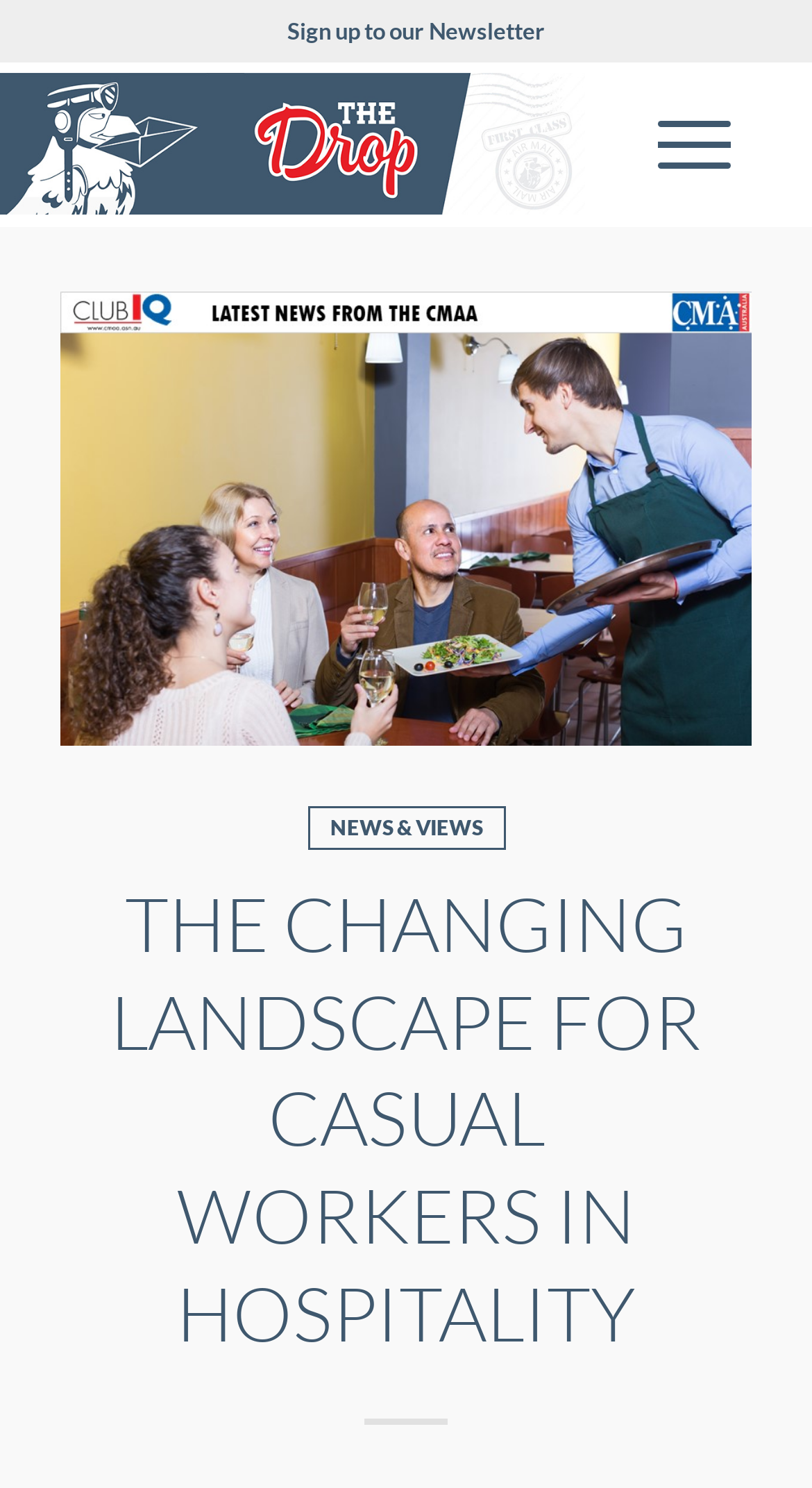Generate a detailed explanation of the webpage's features and information.

The webpage appears to be an article or blog post discussing the impact of the COVID-19 pandemic on the hospitality industry, specifically the food and beverage service industry. 

At the top left of the page, there is a logo image with the text "The Drop". Next to the logo, there is a link to sign up for a newsletter. 

Below the logo, there is a menu item labeled "Menu" at the top right corner of the page. When clicked, it expands to reveal a dropdown menu.

The main content of the page is divided into sections, with a heading that reads "THE CHANGING LANDSCAPE FOR CASUAL WORKERS IN HOSPITALITY". This heading is positioned roughly in the middle of the page, with a link to "NEWS & VIEWS" above it. The article or blog post content is likely to be below this heading, although the exact details are not provided.